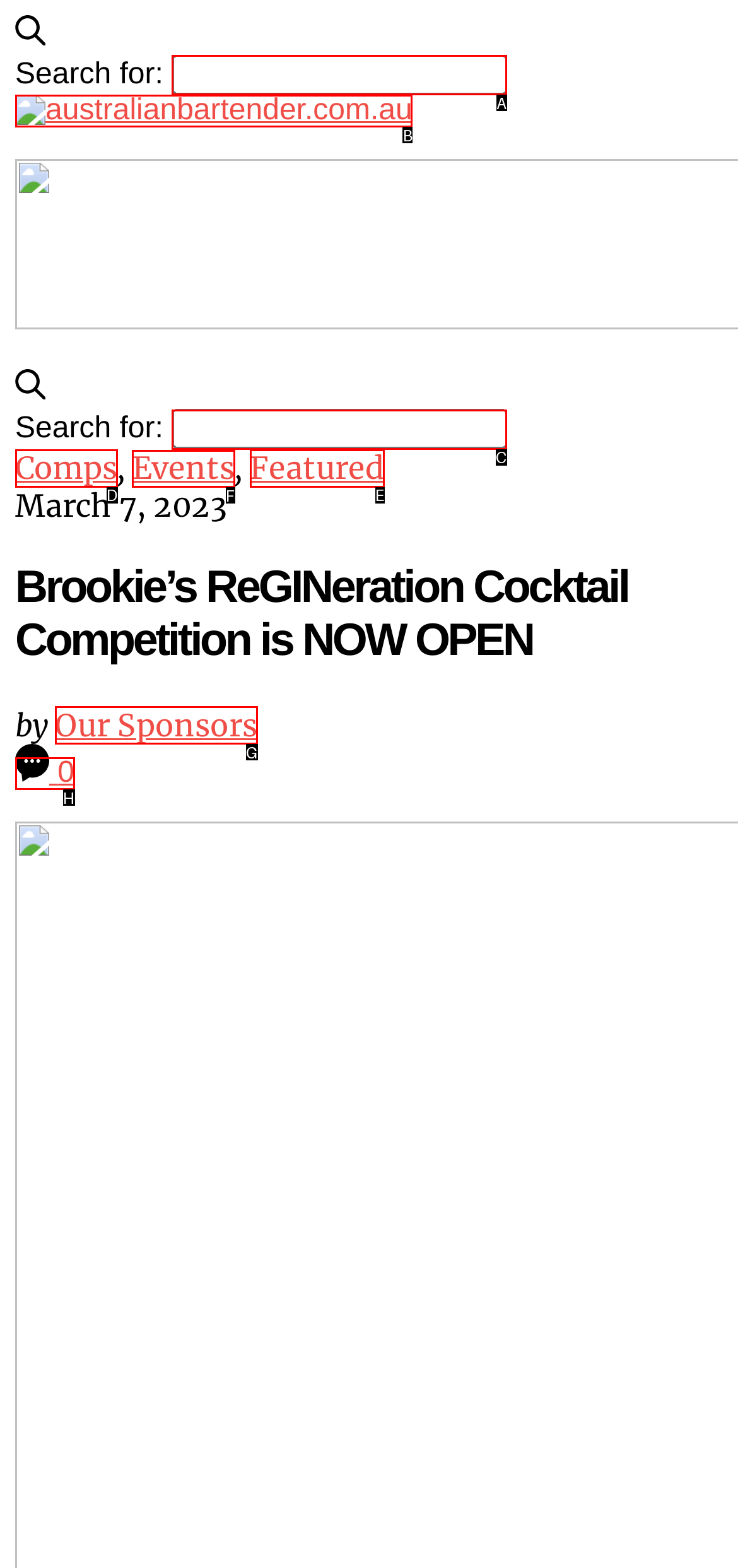Indicate the UI element to click to perform the task: go to Events. Reply with the letter corresponding to the chosen element.

F